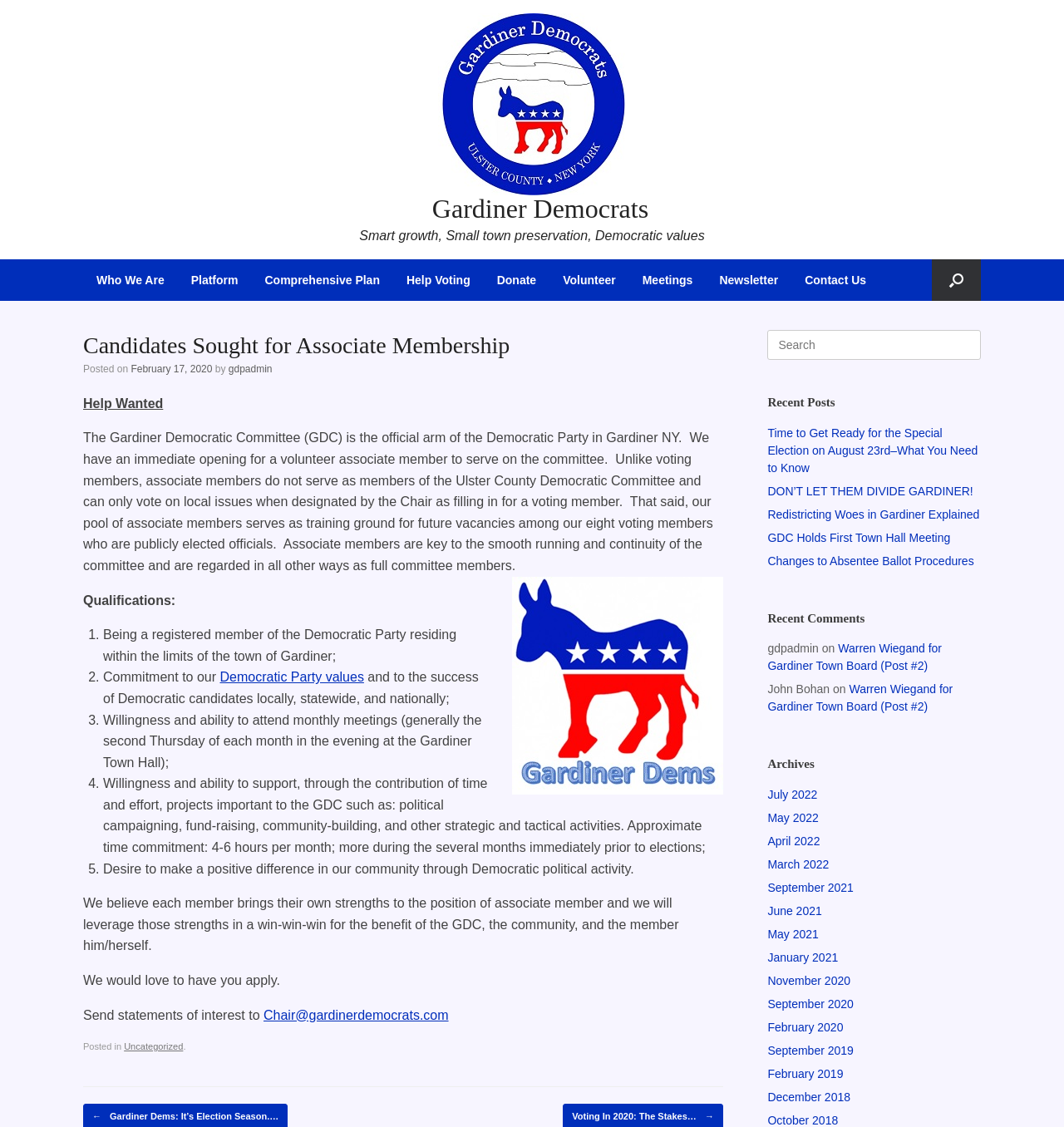Determine the bounding box for the UI element described here: "DON’T LET THEM DIVIDE GARDINER!".

[0.721, 0.43, 0.915, 0.441]